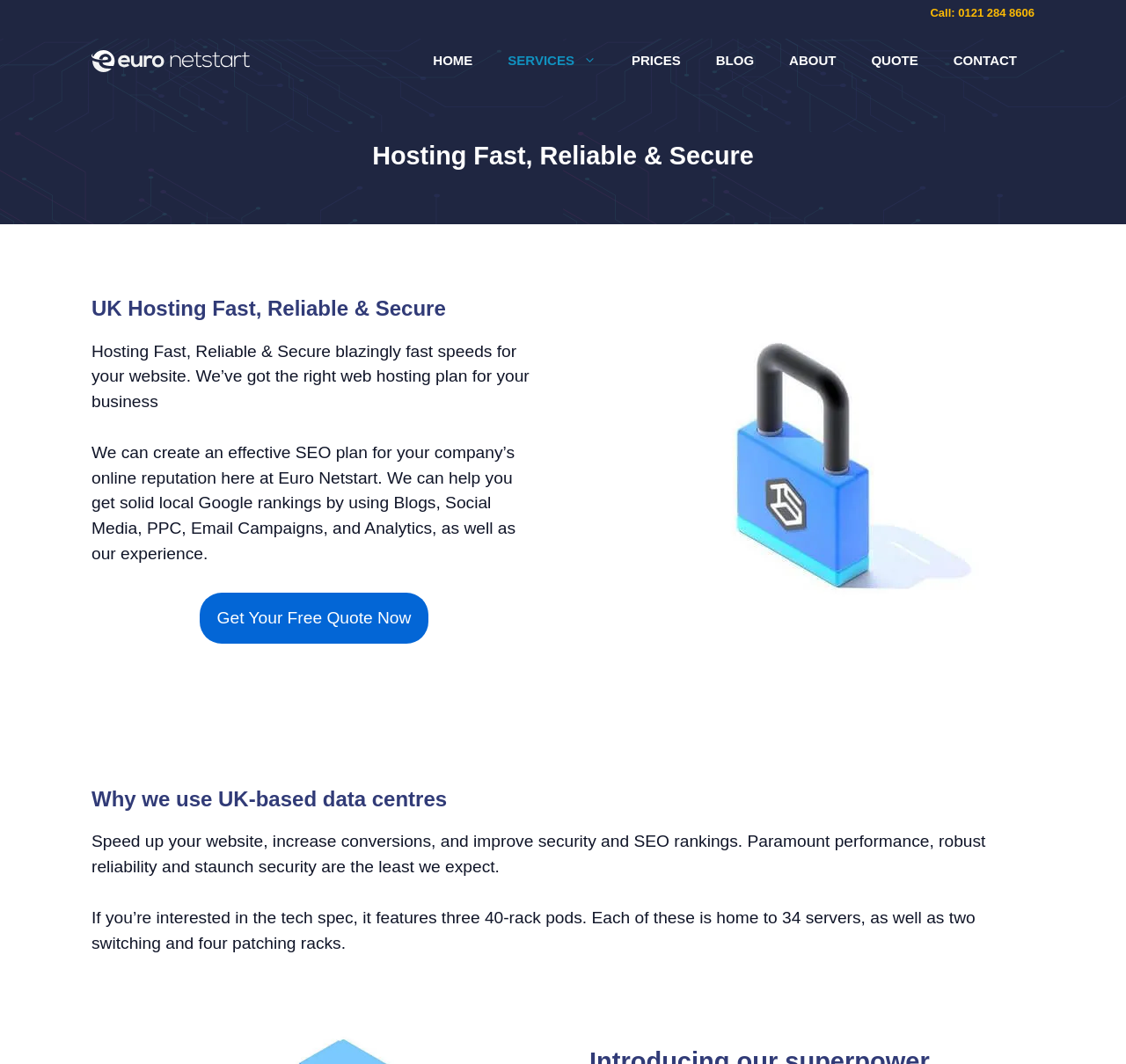Refer to the screenshot and give an in-depth answer to this question: How many links are in the navigation menu?

I counted the number of link elements under the navigation menu, which are 'HOME', 'SERVICES', 'PRICES', 'BLOG', 'ABOUT', 'QUOTE', and 'CONTACT', and found that there are 7 links in total.